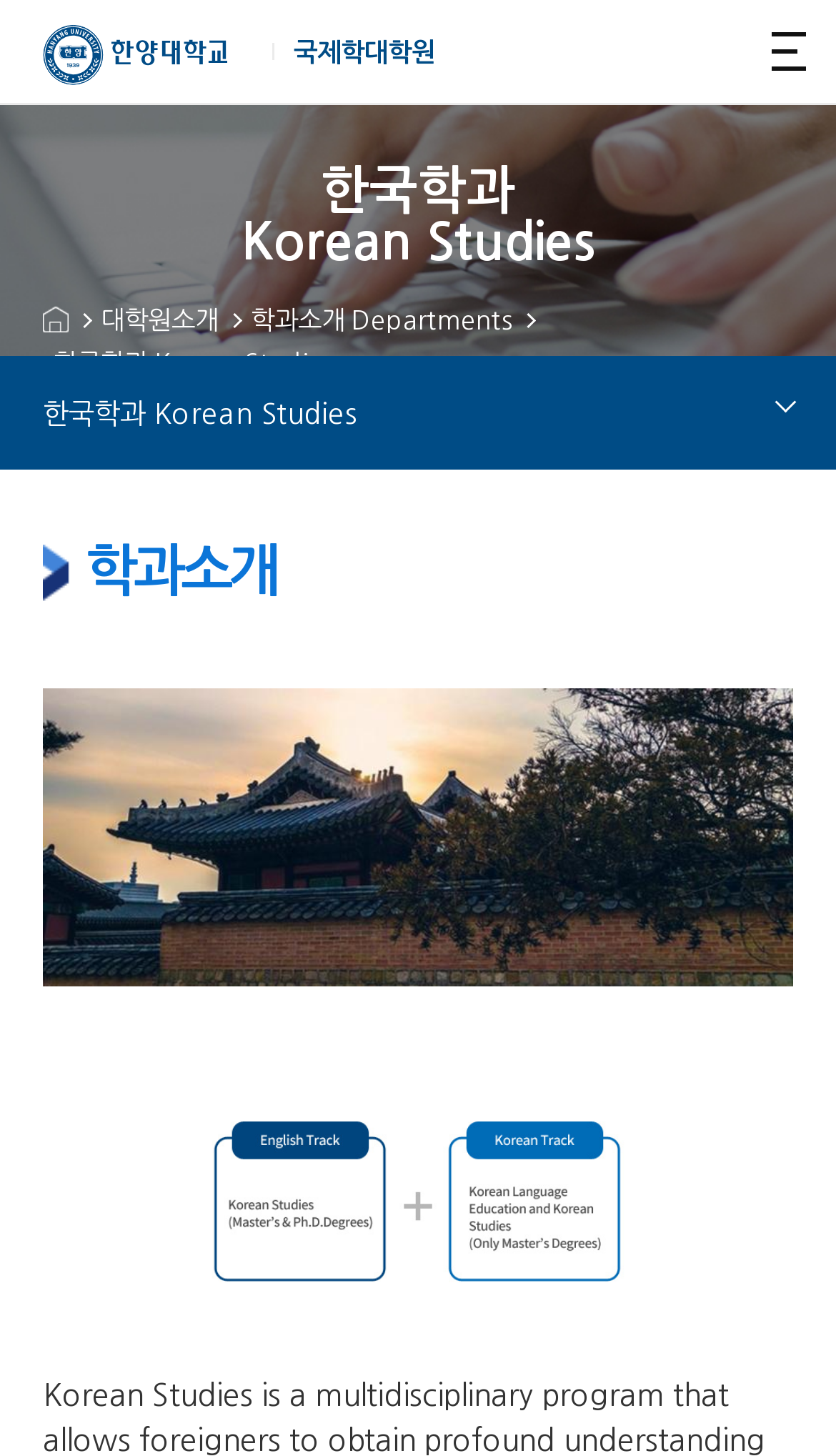What is the name of the university?
Use the screenshot to answer the question with a single word or phrase.

국제학대학원